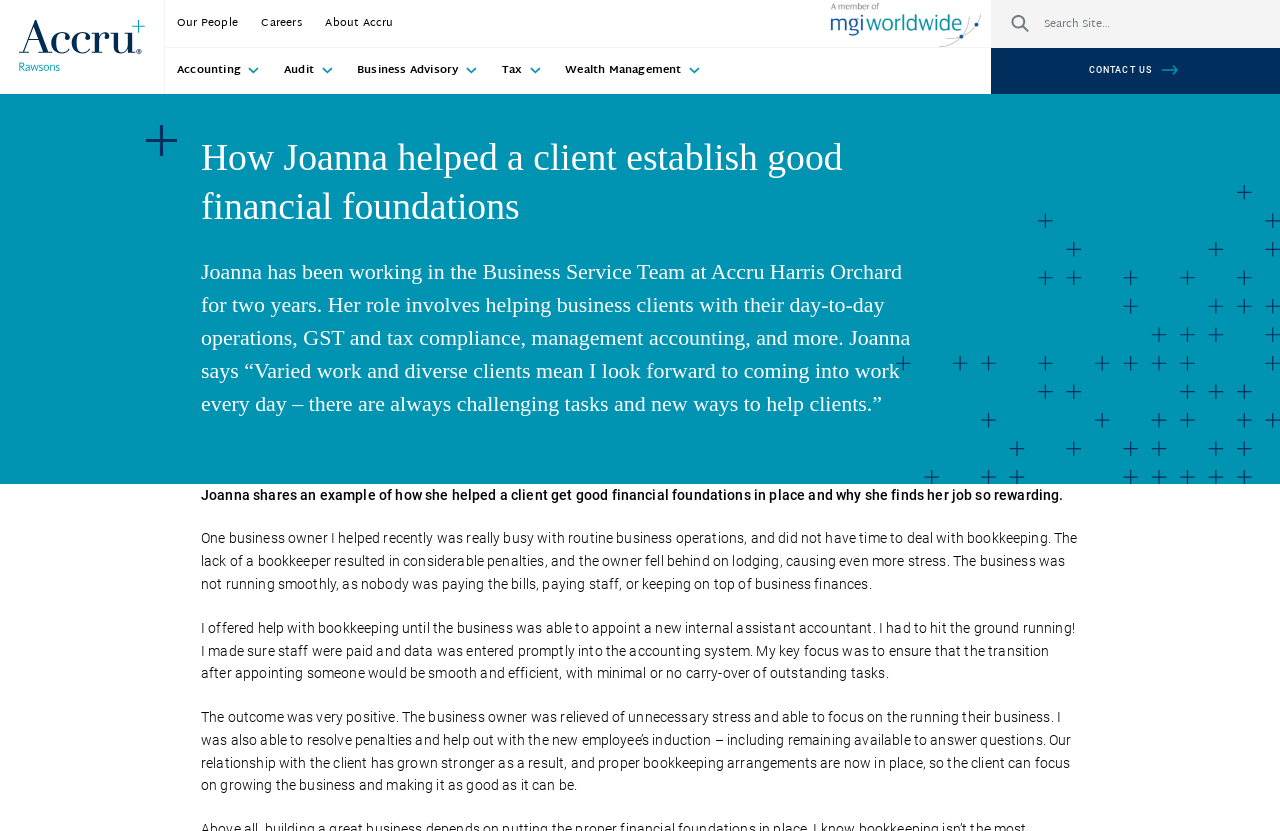Generate a comprehensive caption for the webpage you are viewing.

The webpage is about Joanna's story, specifically how she helped a client establish good financial foundations. At the top left, there is a link to "Accru Brisbane" accompanied by an image with the same name. Below this, there are several links to different sections of the website, including "Our People", "Careers", "About Accru", and various services such as "Accounting", "Audit", and "Tax". 

On the right side, there is a search bar with a label "Search for:" and a search box. Next to it, there is a link to "CONTACT US". 

The main content of the page is below the navigation links and search bar. It starts with a heading that summarizes Joanna's story, followed by a brief introduction to Joanna's role and responsibilities. The main text is divided into three paragraphs, where Joanna shares an example of how she helped a client get good financial foundations in place, the challenges the client faced, and the positive outcome of her assistance. The text is quite detailed, providing specific examples of the tasks Joanna performed to help the client.